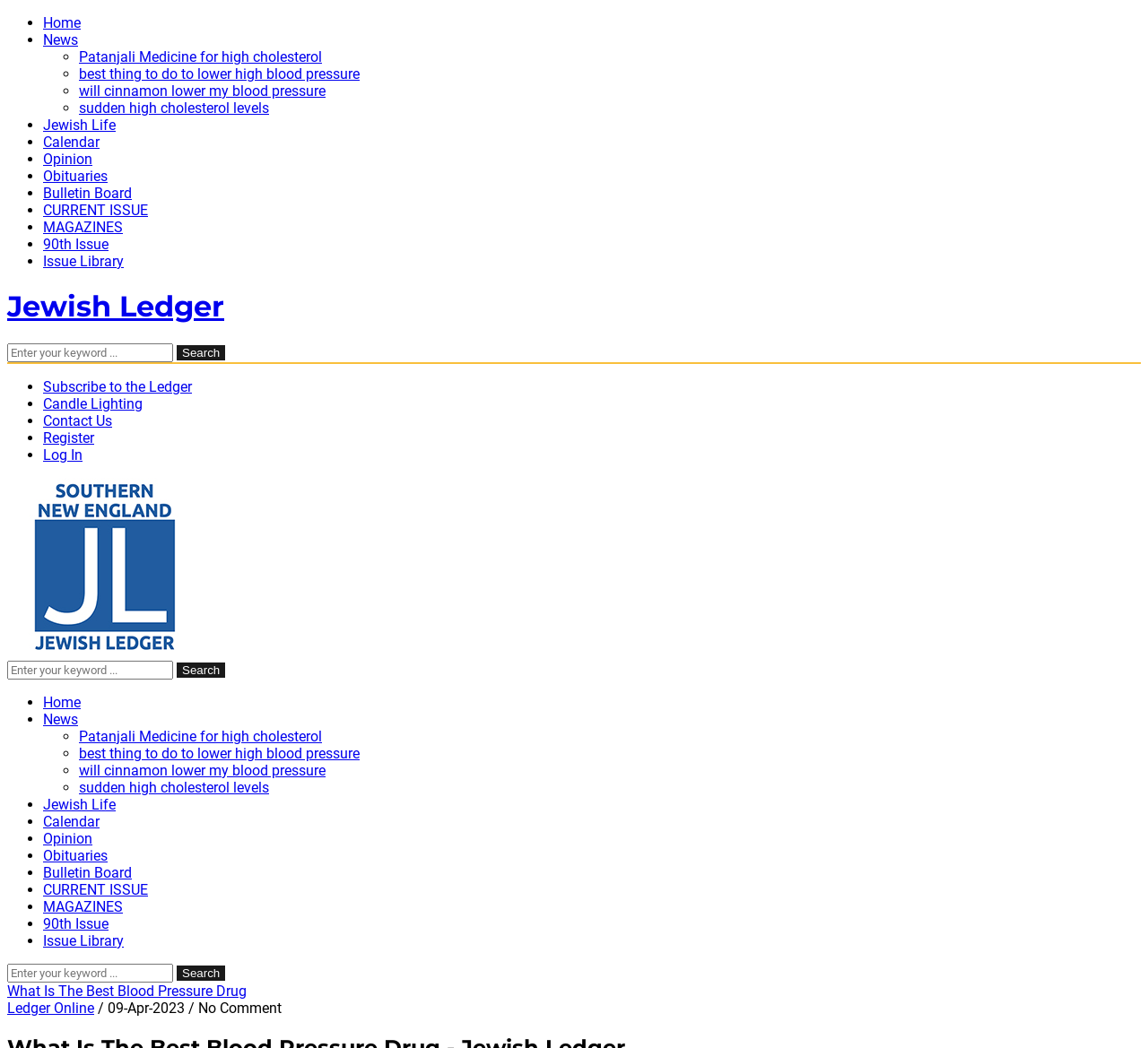Respond to the following question using a concise word or phrase: 
What is the first link in the navigation menu?

Home